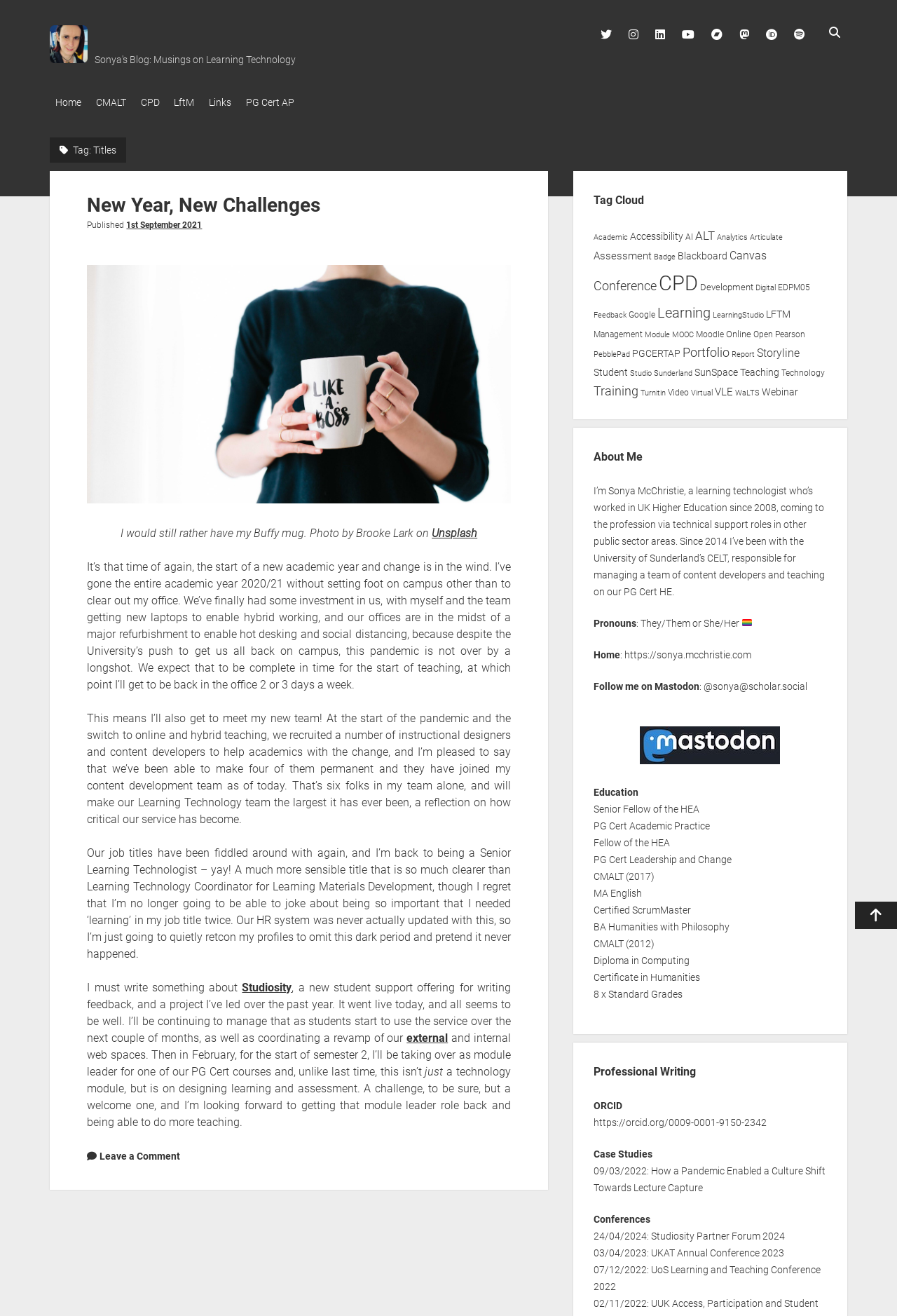Respond to the question below with a single word or phrase: What is the name of the new student support offering?

Studiosity